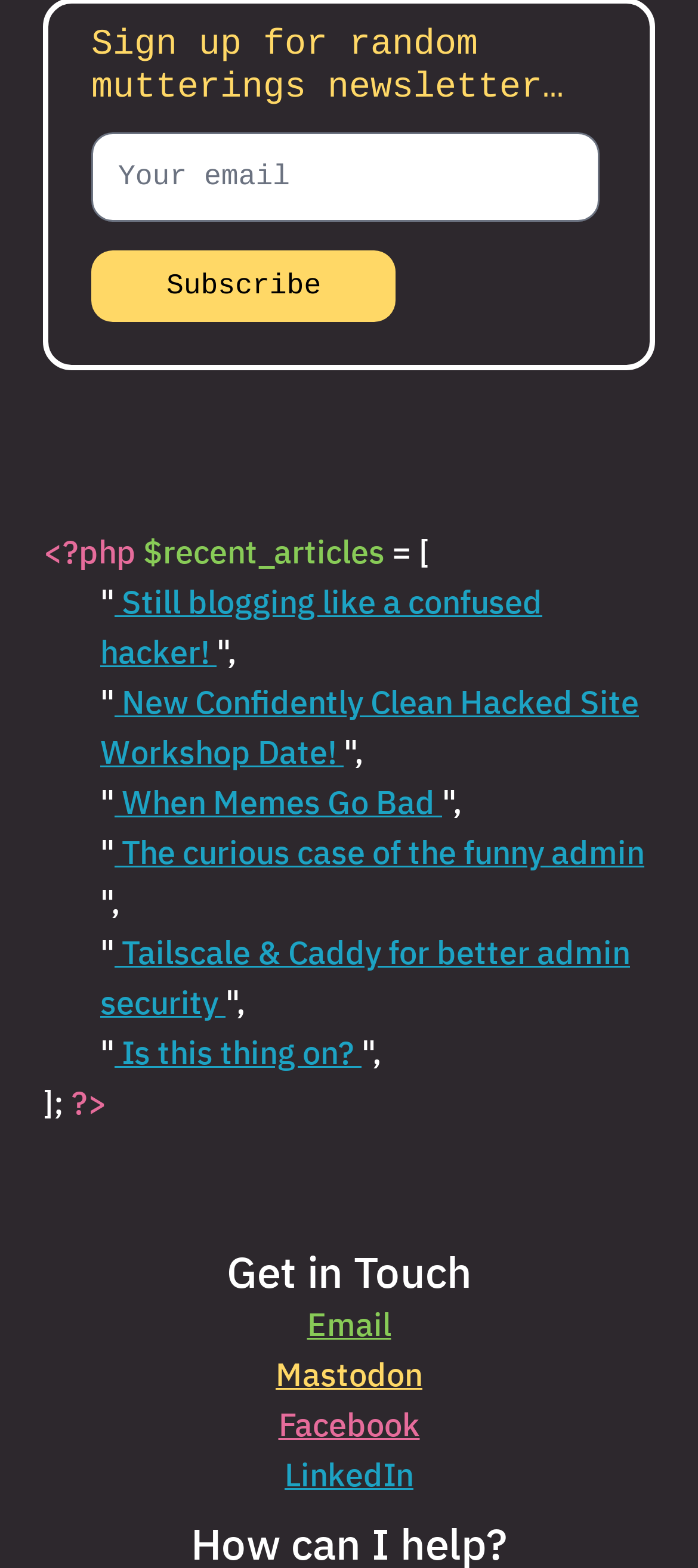What is the purpose of the textbox?
Using the image, give a concise answer in the form of a single word or short phrase.

Subscribe to newsletter